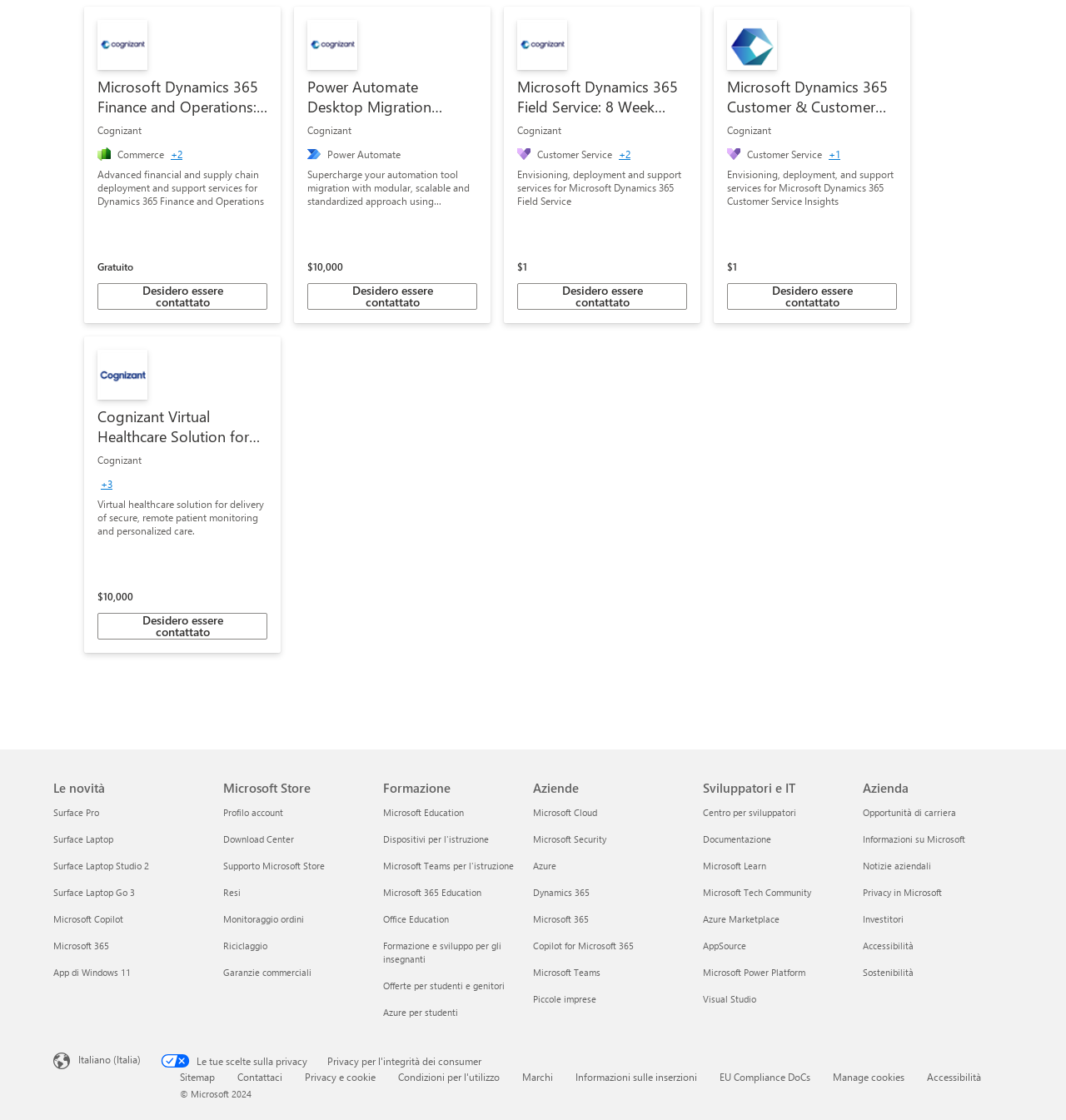Please specify the bounding box coordinates of the area that should be clicked to accomplish the following instruction: "Click the 'Microsoft Education' link". The coordinates should consist of four float numbers between 0 and 1, i.e., [left, top, right, bottom].

[0.359, 0.72, 0.435, 0.731]